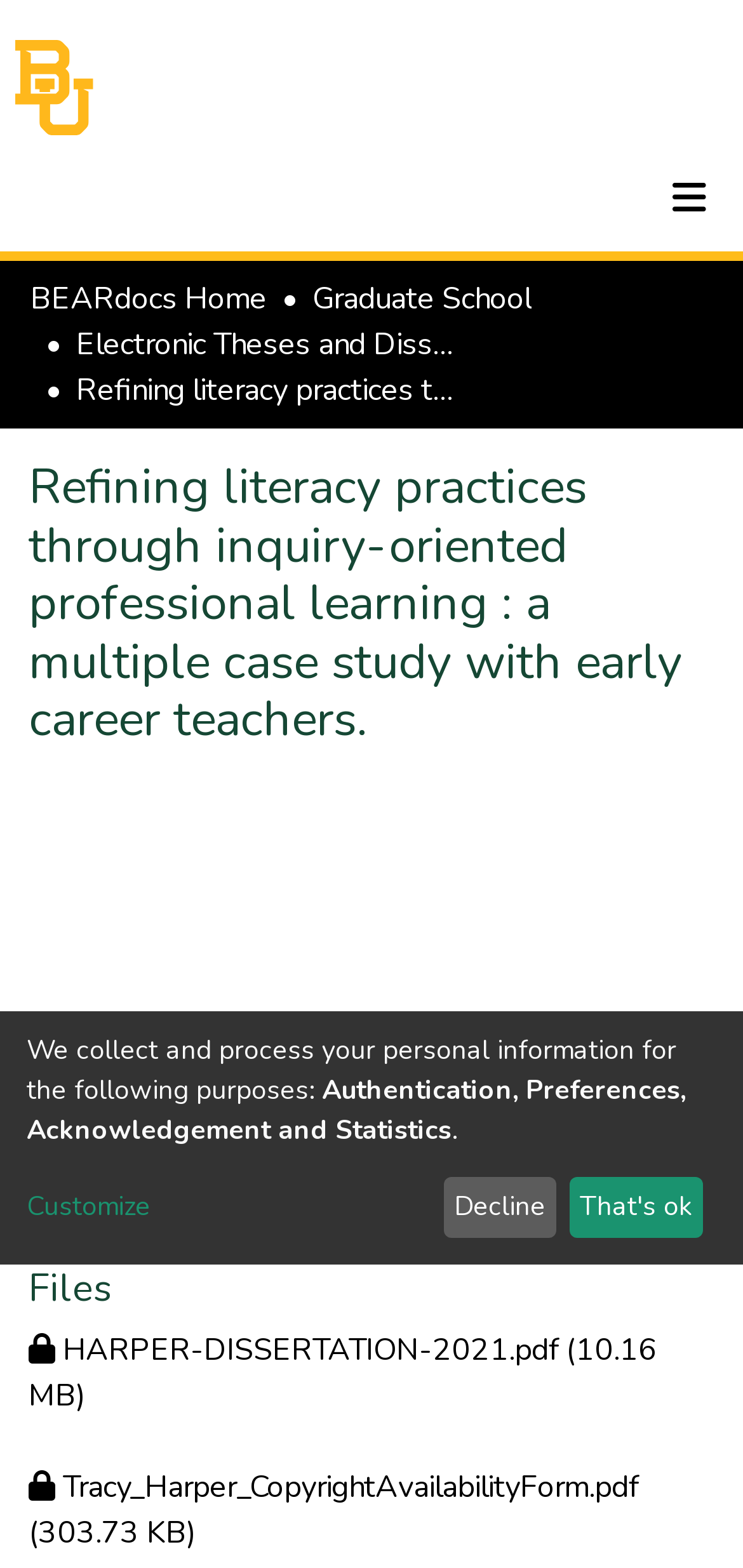Please identify the bounding box coordinates of the region to click in order to complete the given instruction: "request a quote". The coordinates should be four float numbers between 0 and 1, i.e., [left, top, right, bottom].

None